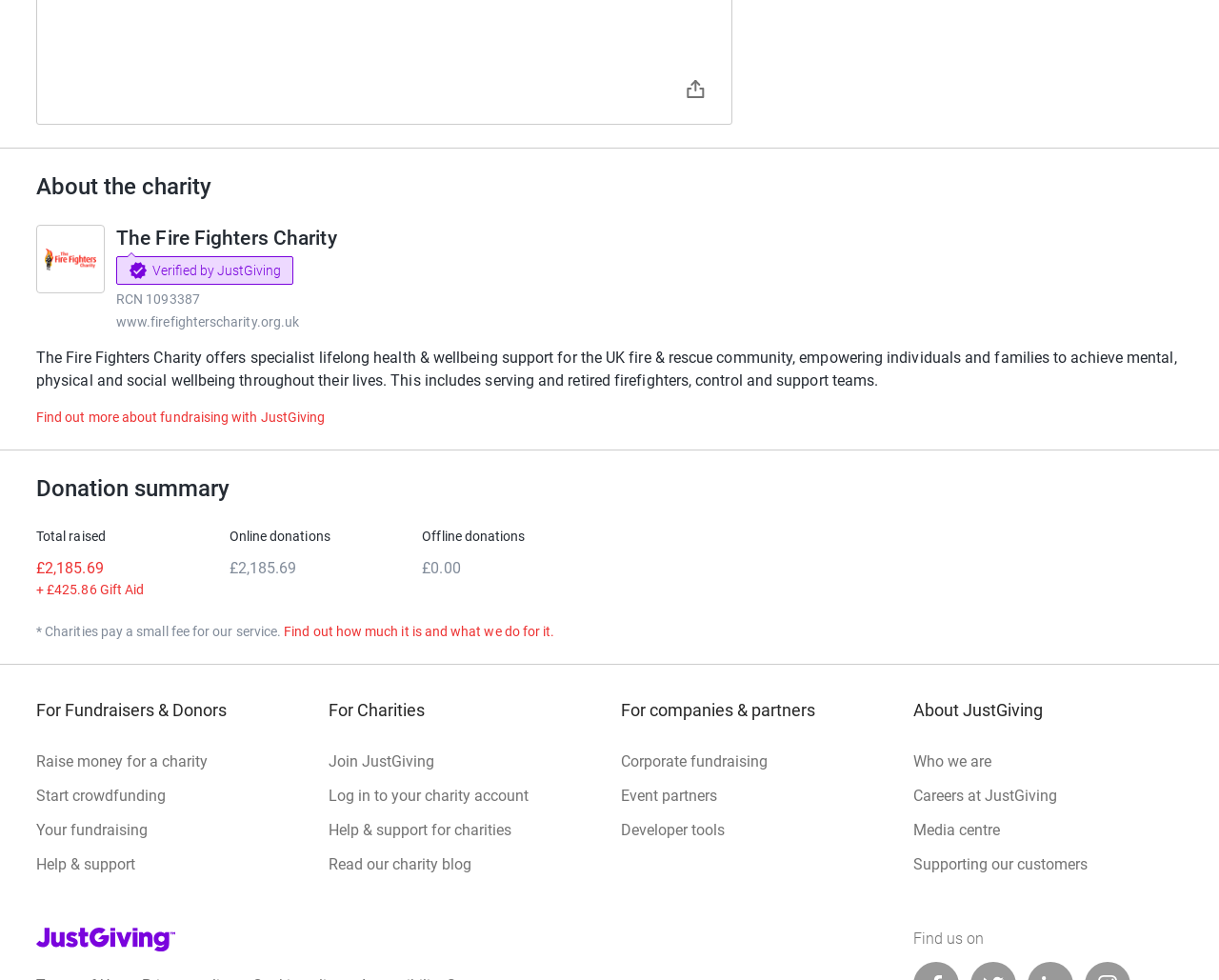What is the link to the charity's website?
Identify the answer in the screenshot and reply with a single word or phrase.

www.firefighterscharity.org.uk